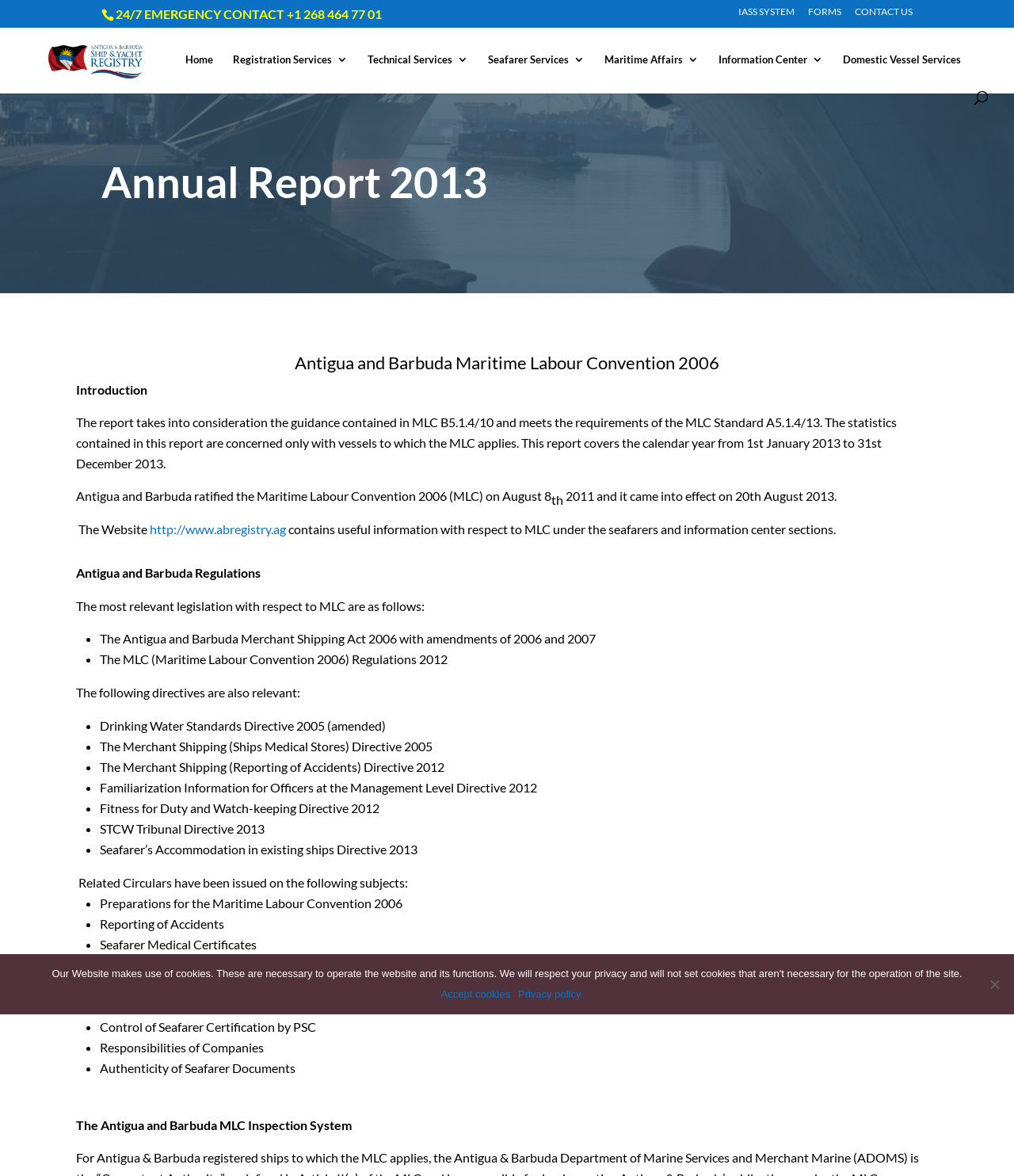What is the name of the registry?
Look at the image and respond with a single word or a short phrase.

Antigua & Barbuda Ship & Yacht Registry